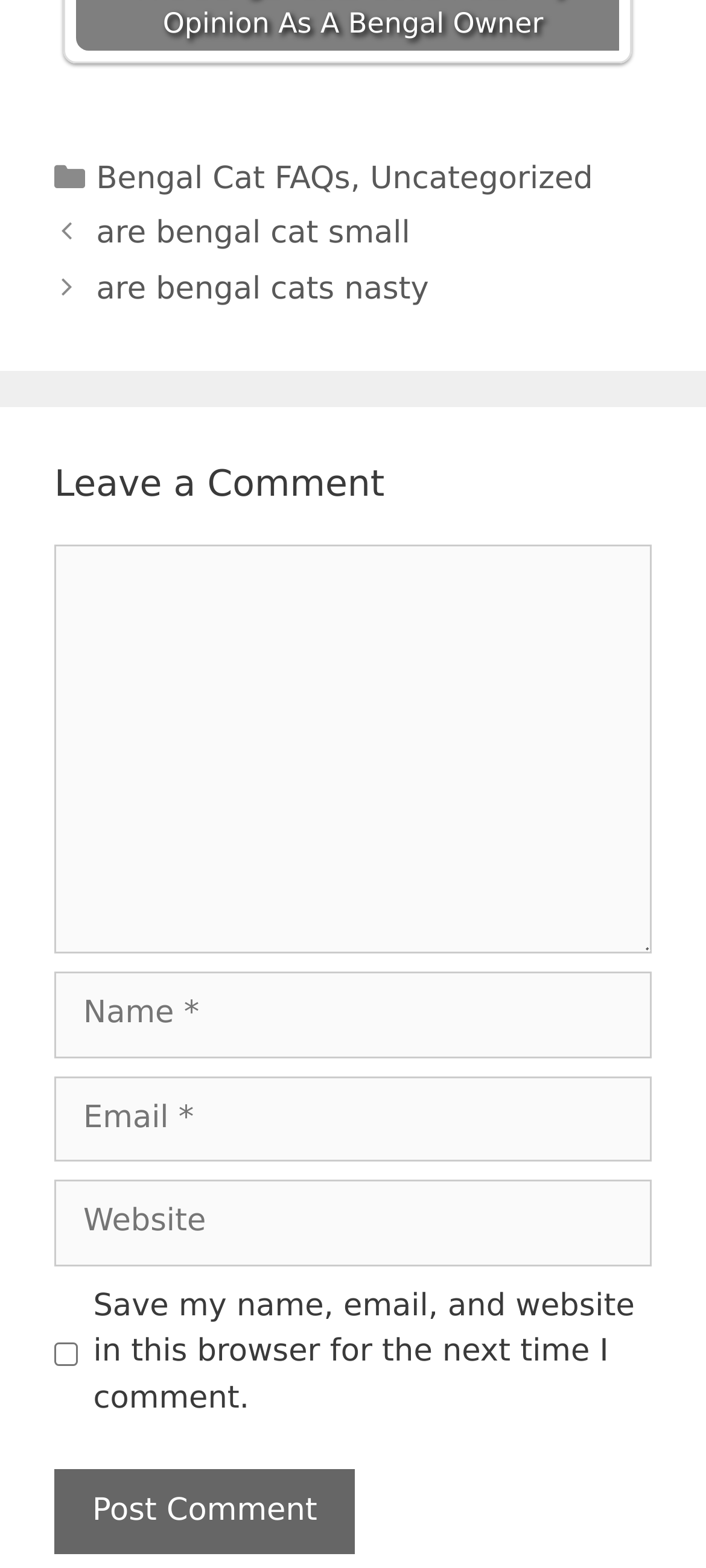What is the button at the bottom of the page for?
Based on the screenshot, provide your answer in one word or phrase.

Post Comment